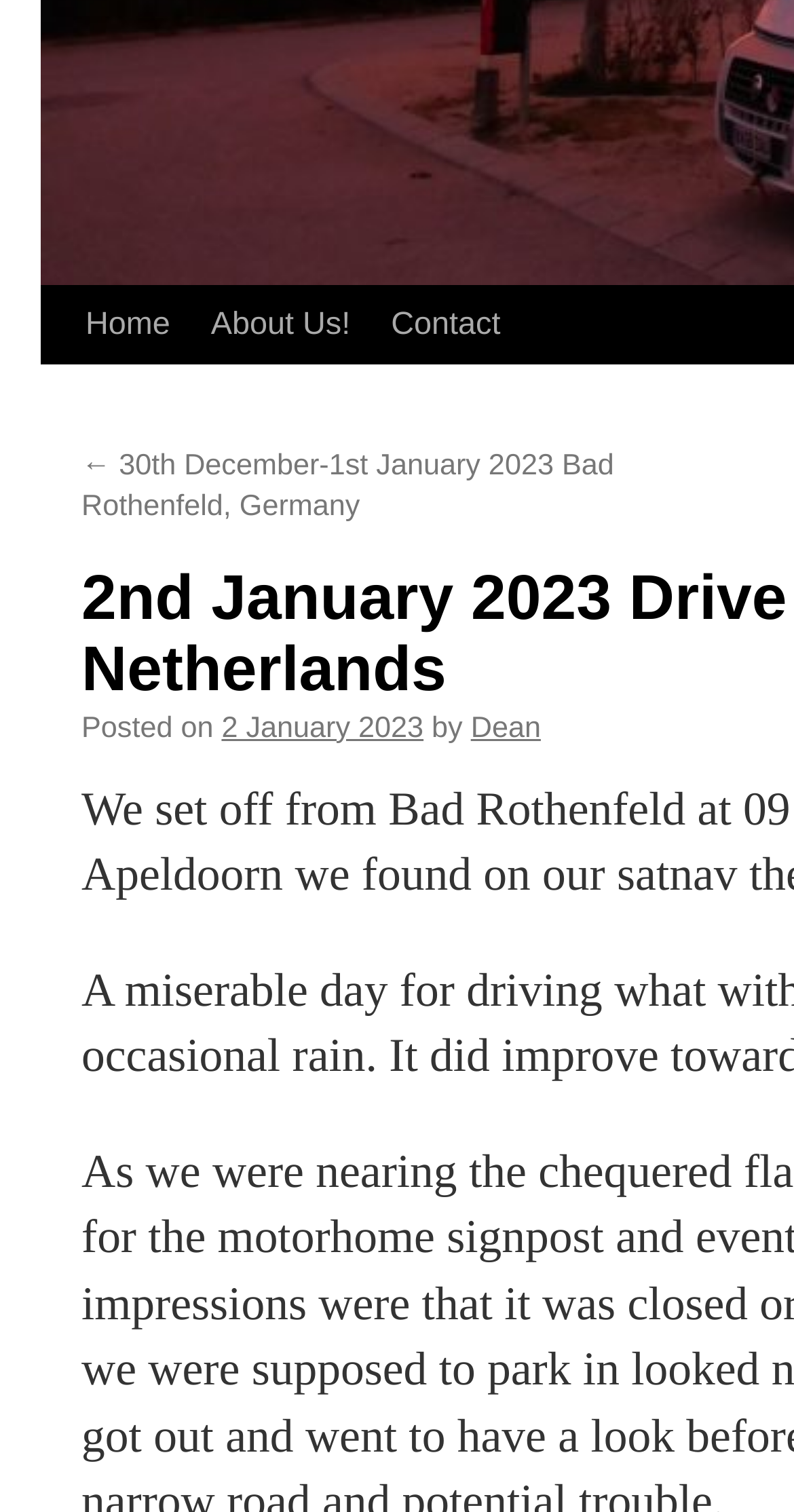Identify the coordinates of the bounding box for the element described below: "2 January 2023". Return the coordinates as four float numbers between 0 and 1: [left, top, right, bottom].

[0.279, 0.522, 0.533, 0.544]